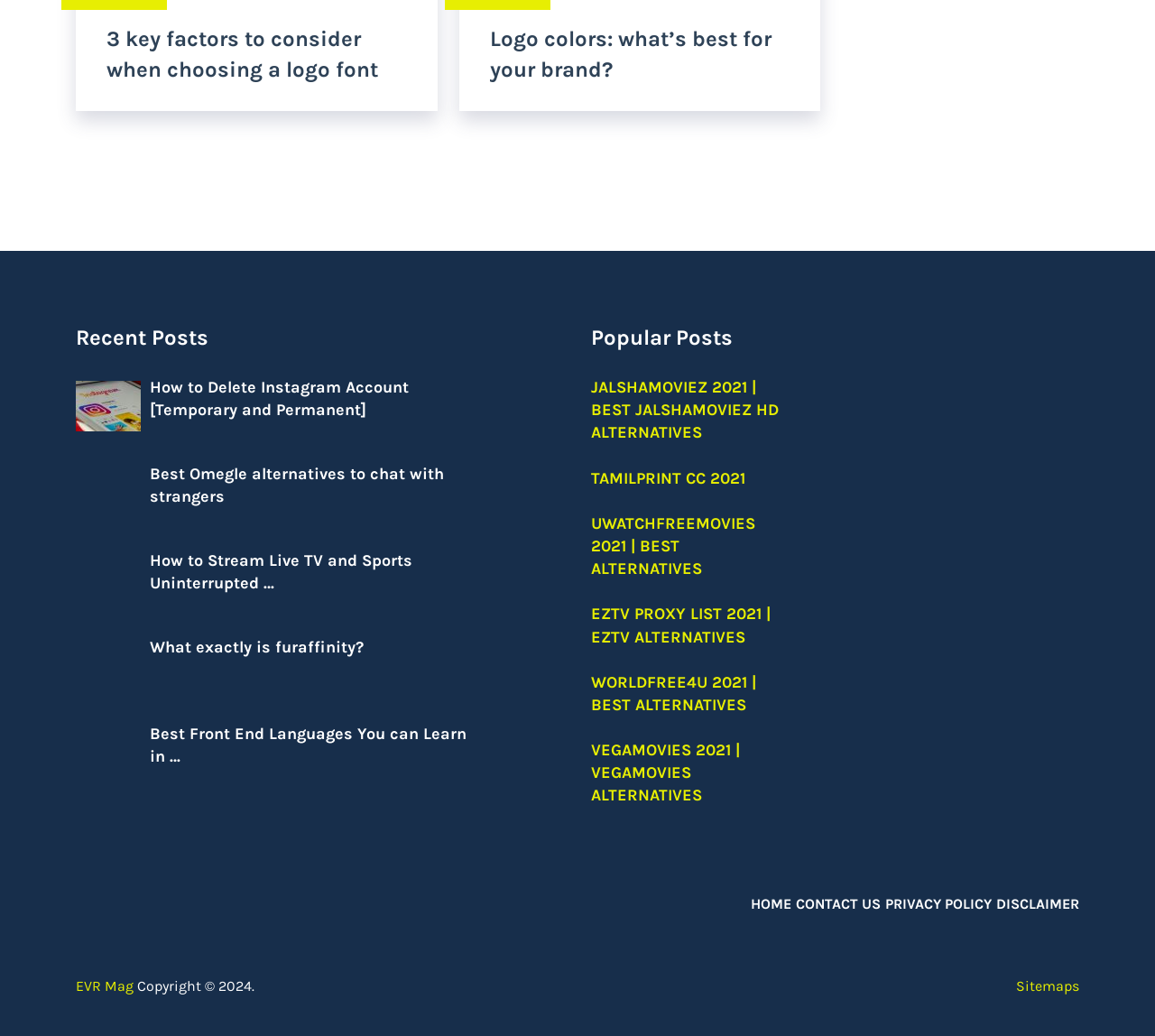What is the purpose of the links at the bottom of the page?
Use the screenshot to answer the question with a single word or phrase.

Navigation